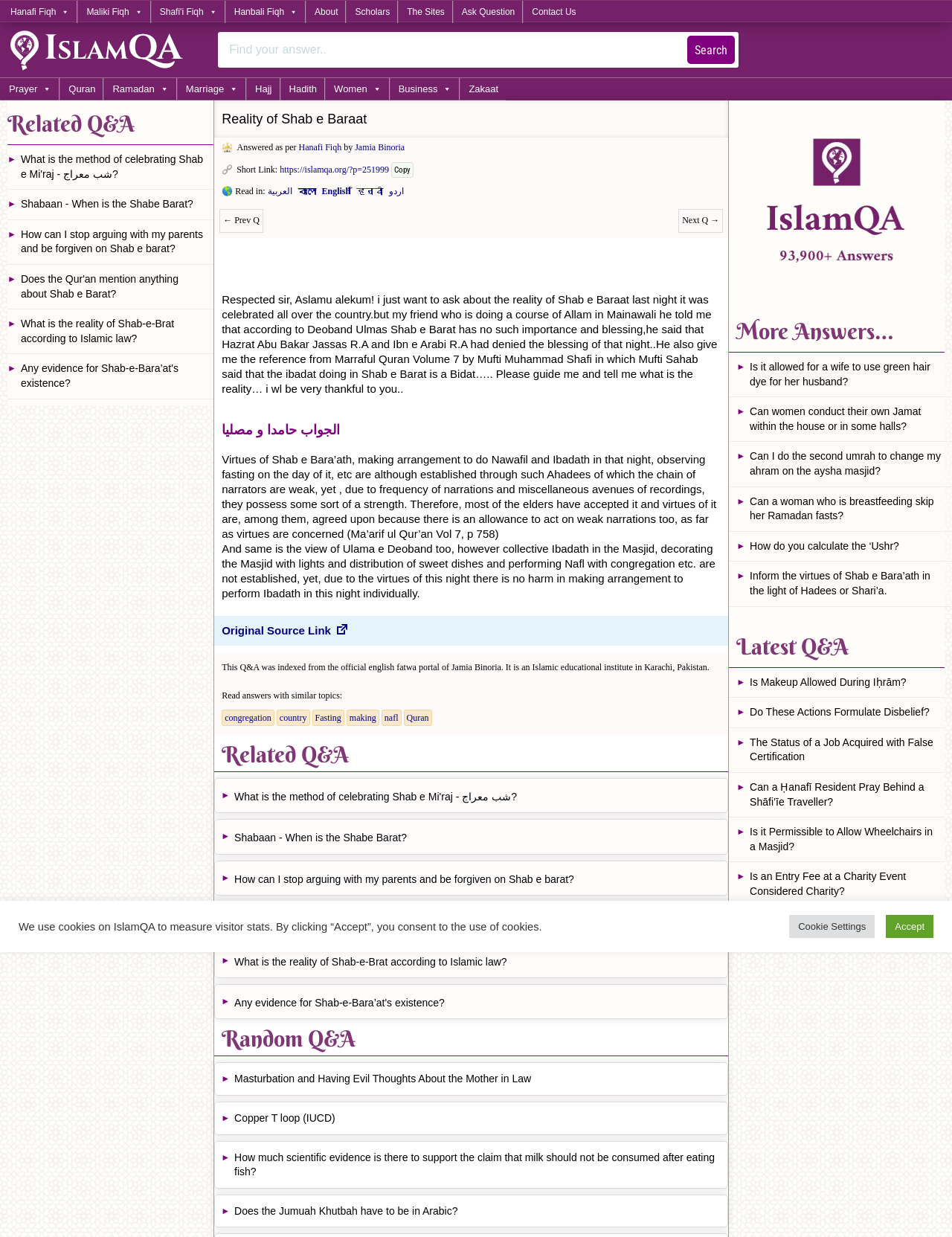Locate the bounding box coordinates of the area to click to fulfill this instruction: "Ask a new question". The bounding box should be presented as four float numbers between 0 and 1, in the order [left, top, right, bottom].

[0.476, 0.001, 0.549, 0.019]